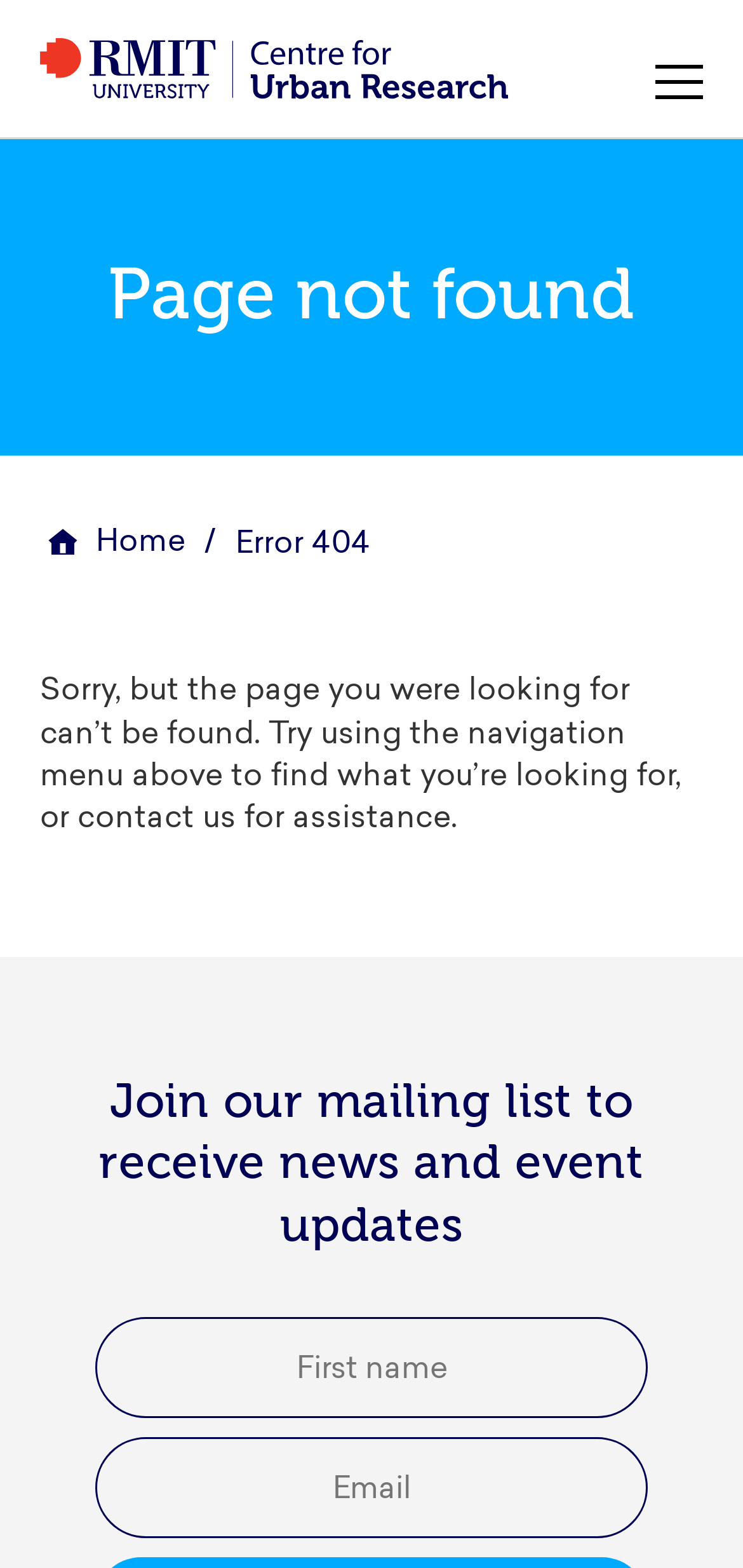Provide your answer in one word or a succinct phrase for the question: 
What is the purpose of the textboxes?

To join mailing list